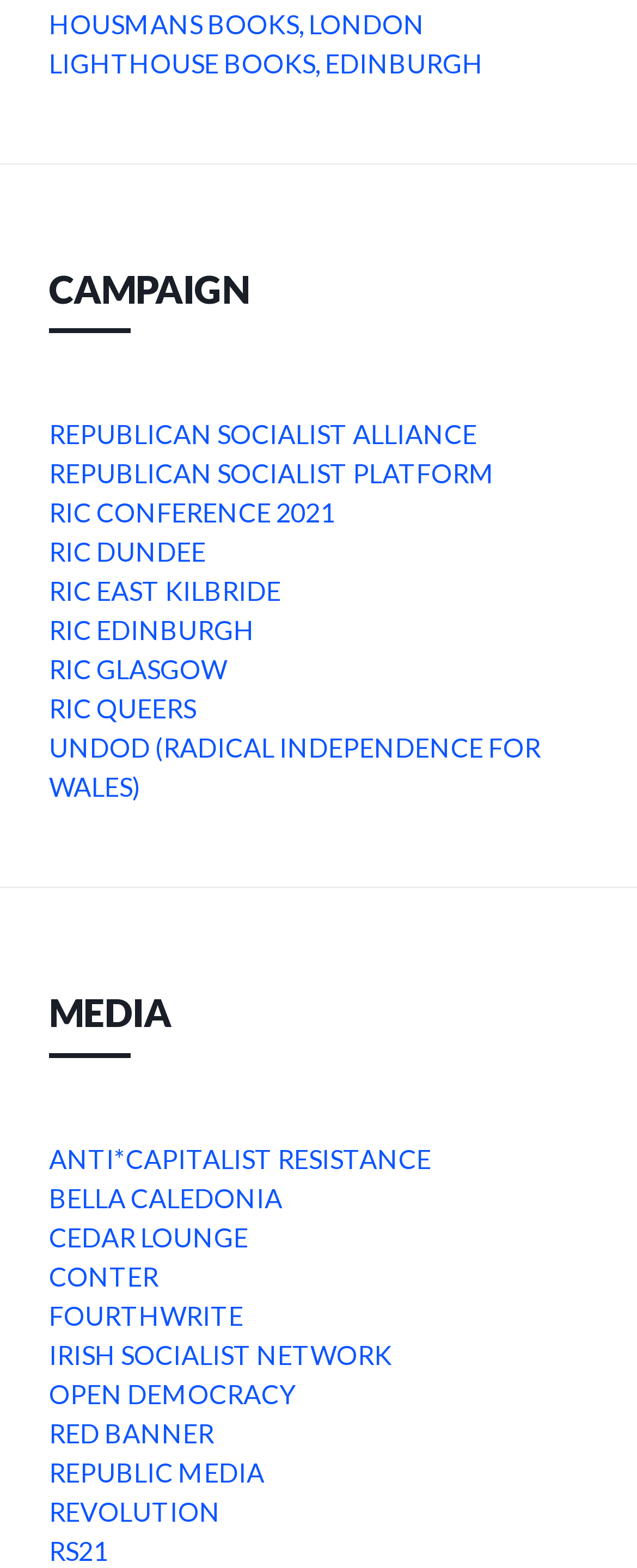Determine the bounding box coordinates (top-left x, top-left y, bottom-right x, bottom-right y) of the UI element described in the following text: RIC Glasgow

[0.077, 0.415, 0.356, 0.439]